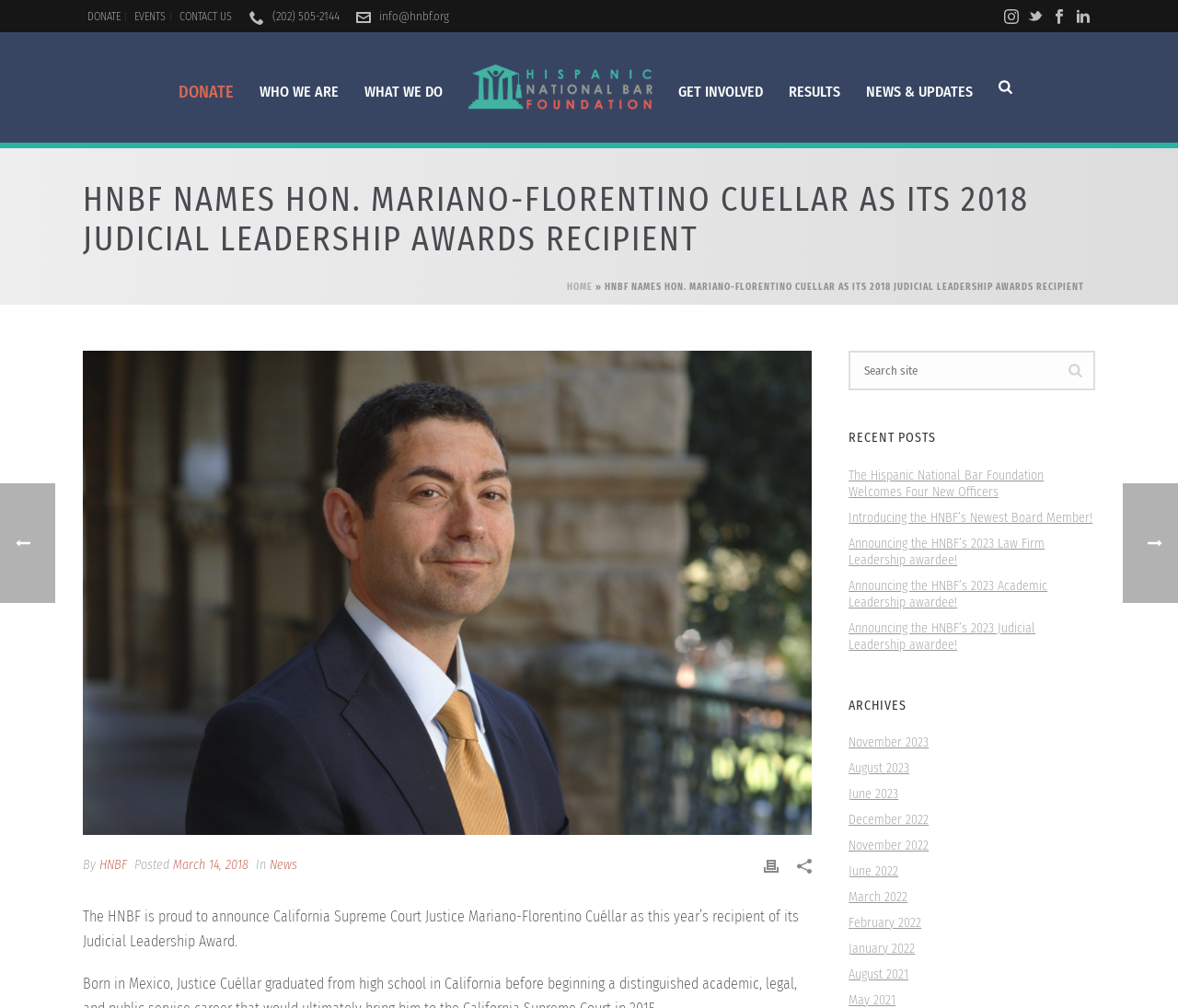Use a single word or phrase to answer the following:
What is the address of the Hispanic National Bar Foundation?

1900 K St. NW, Suite 100, Washington, D.C. 20006